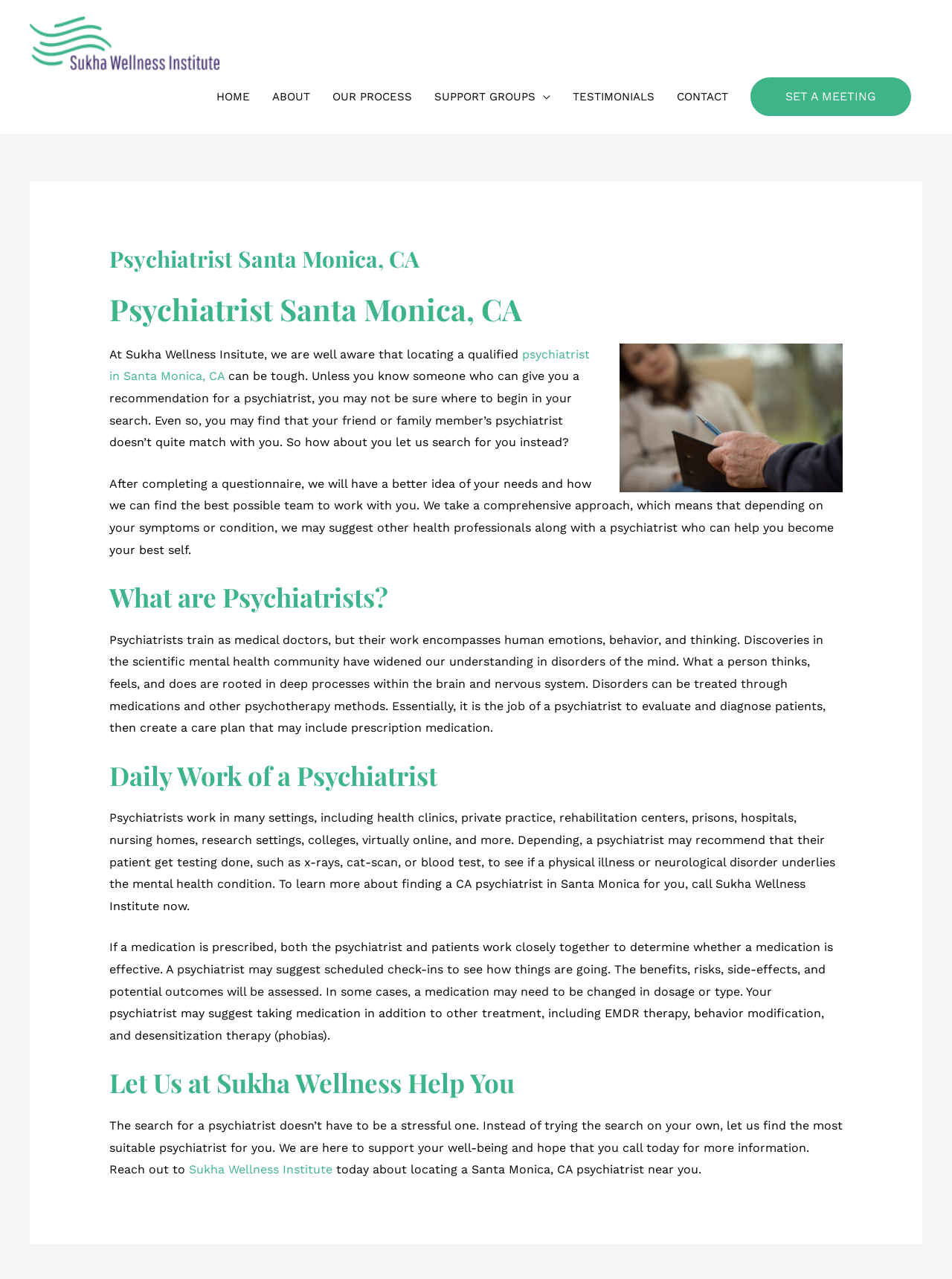Find the bounding box coordinates for the area that must be clicked to perform this action: "Read the recent post 'Australia: Crypto in the Courts'".

None